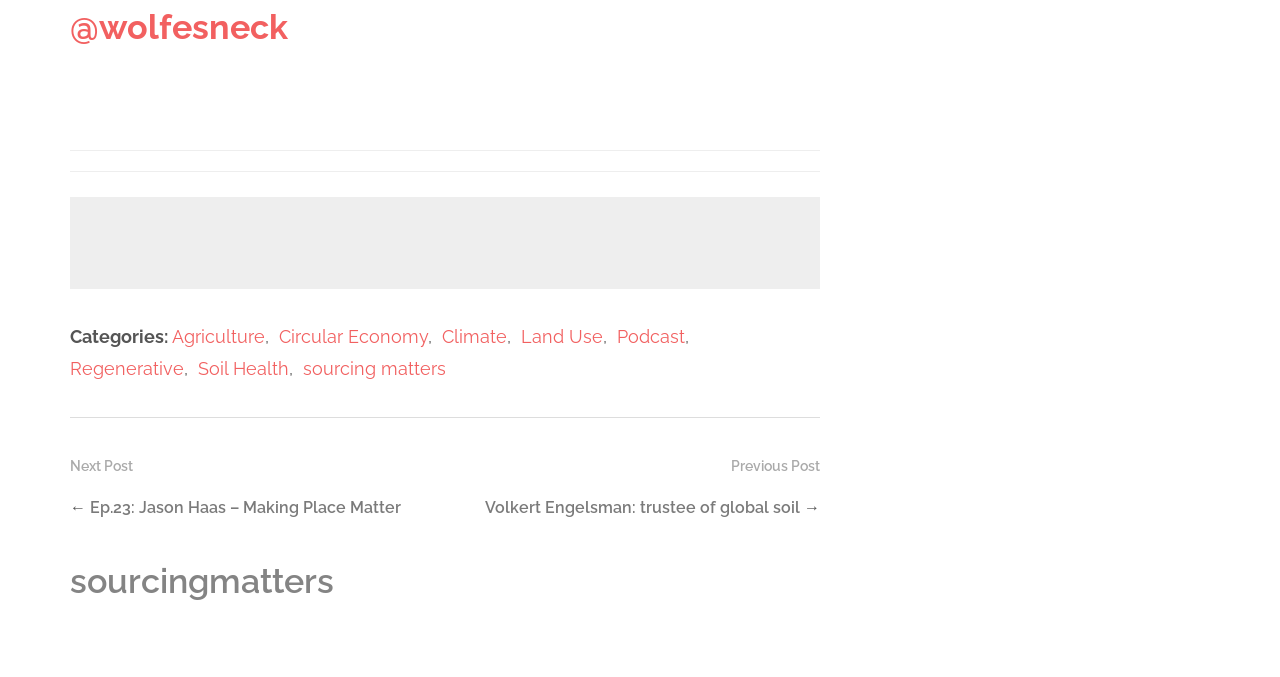Calculate the bounding box coordinates for the UI element based on the following description: "Circular Economy". Ensure the coordinates are four float numbers between 0 and 1, i.e., [left, top, right, bottom].

[0.218, 0.482, 0.334, 0.513]